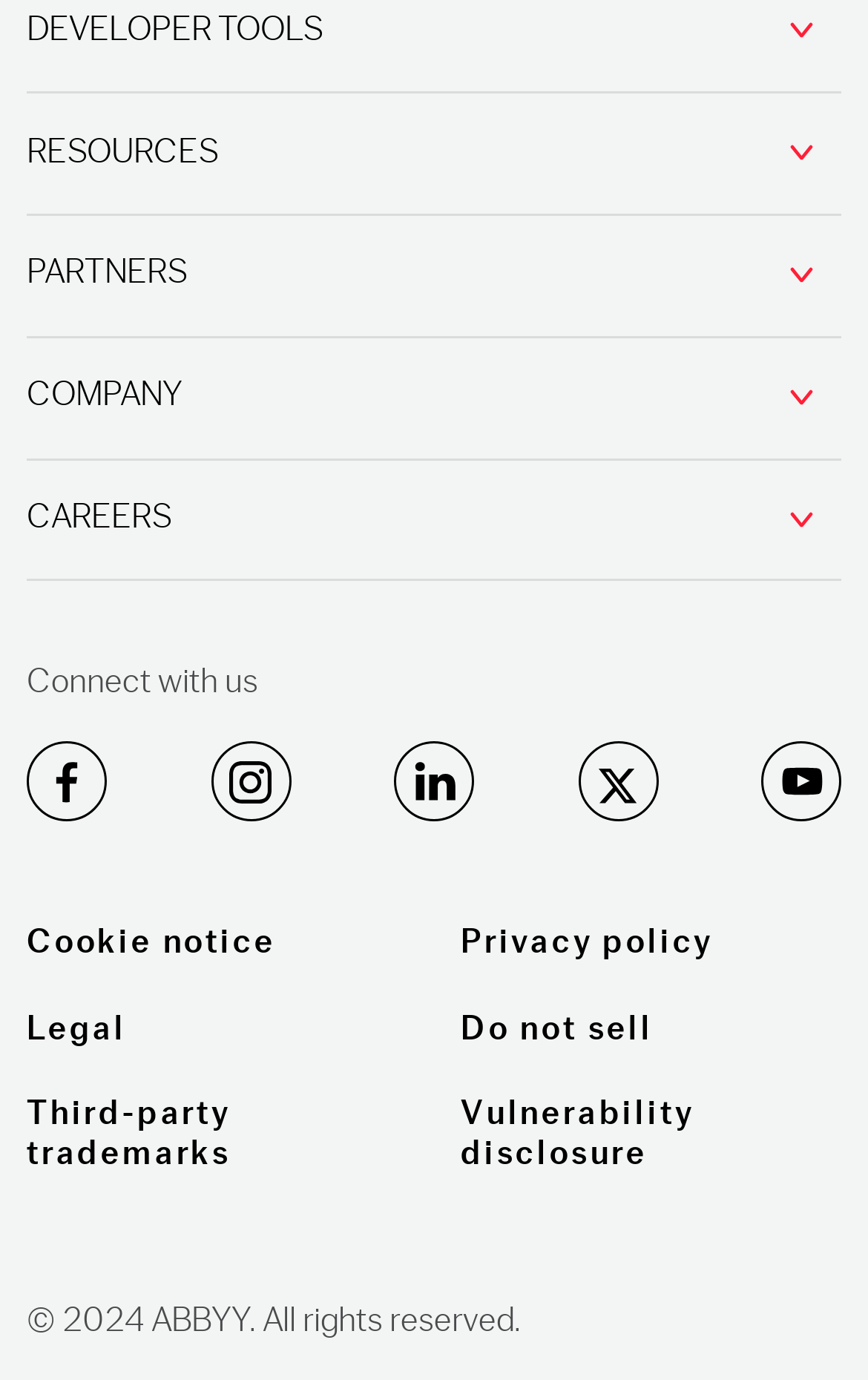Give a one-word or short phrase answer to the question: 
What is the first link in the automation section?

Enterprise Automation